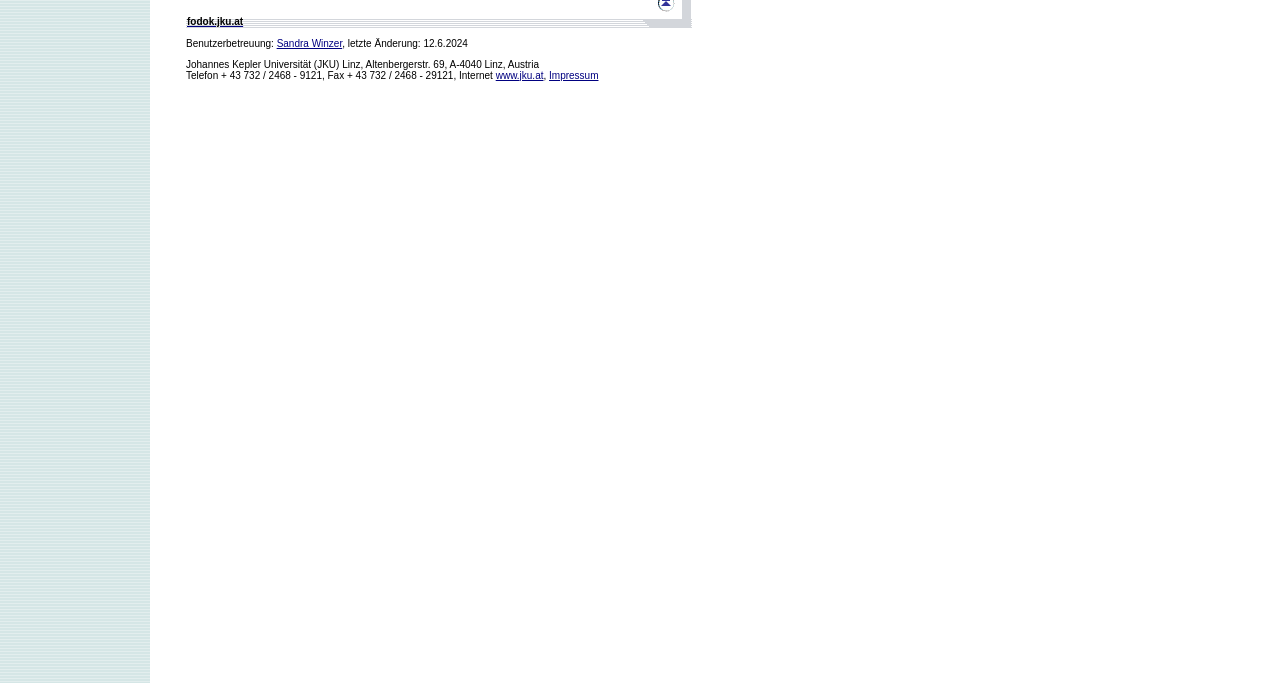Refer to the element description Sandra Winzer and identify the corresponding bounding box in the screenshot. Format the coordinates as (top-left x, top-left y, bottom-right x, bottom-right y) with values in the range of 0 to 1.

[0.216, 0.055, 0.267, 0.071]